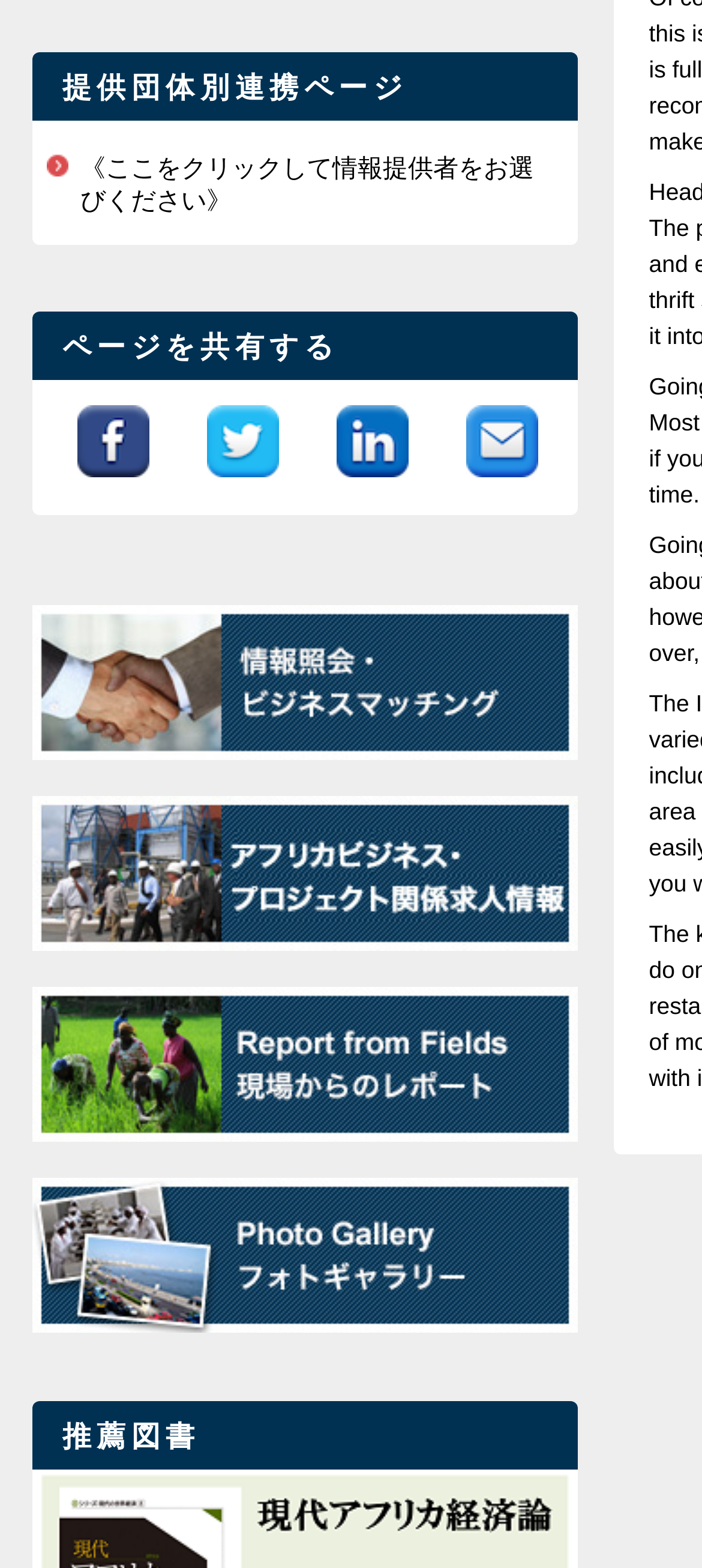Please give a succinct answer using a single word or phrase:
What is the text of the last link?

現代アフリカ経済論